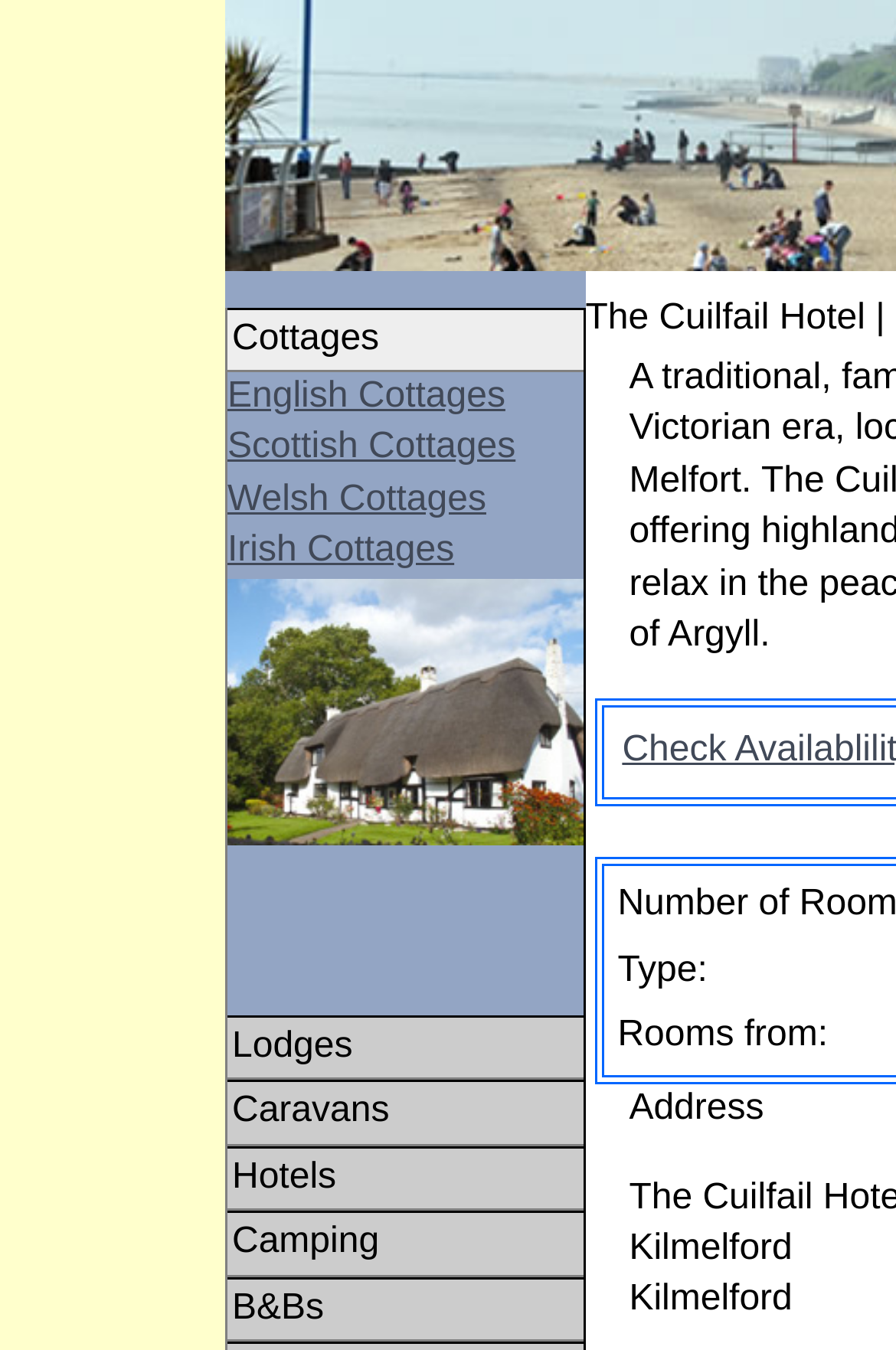Kindly provide the bounding box coordinates of the section you need to click on to fulfill the given instruction: "View Scottish Lodges".

[0.254, 0.842, 0.546, 0.871]